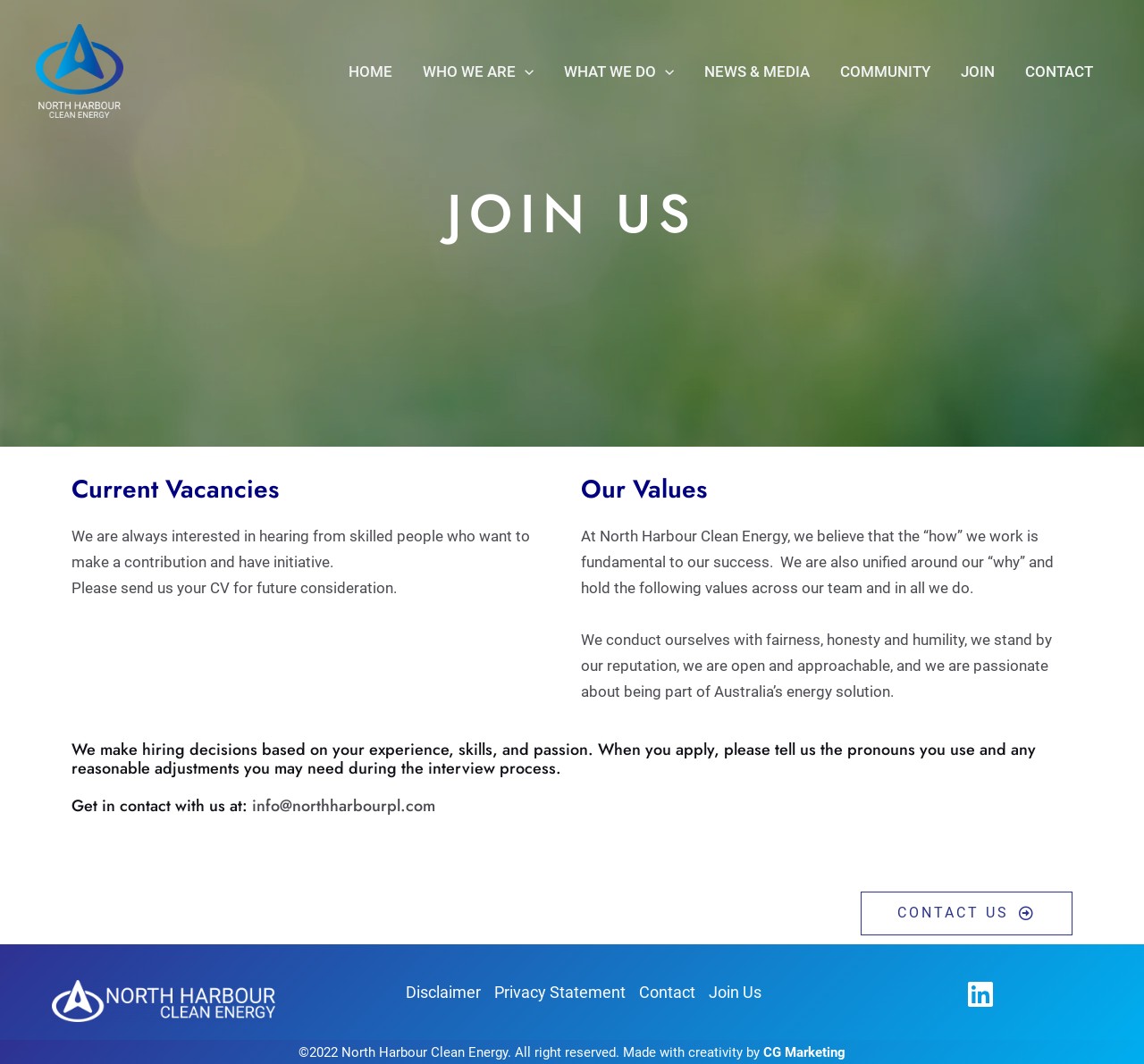Please identify the bounding box coordinates of the element I need to click to follow this instruction: "Click on the 'Facebook' link".

[0.844, 0.921, 0.869, 0.948]